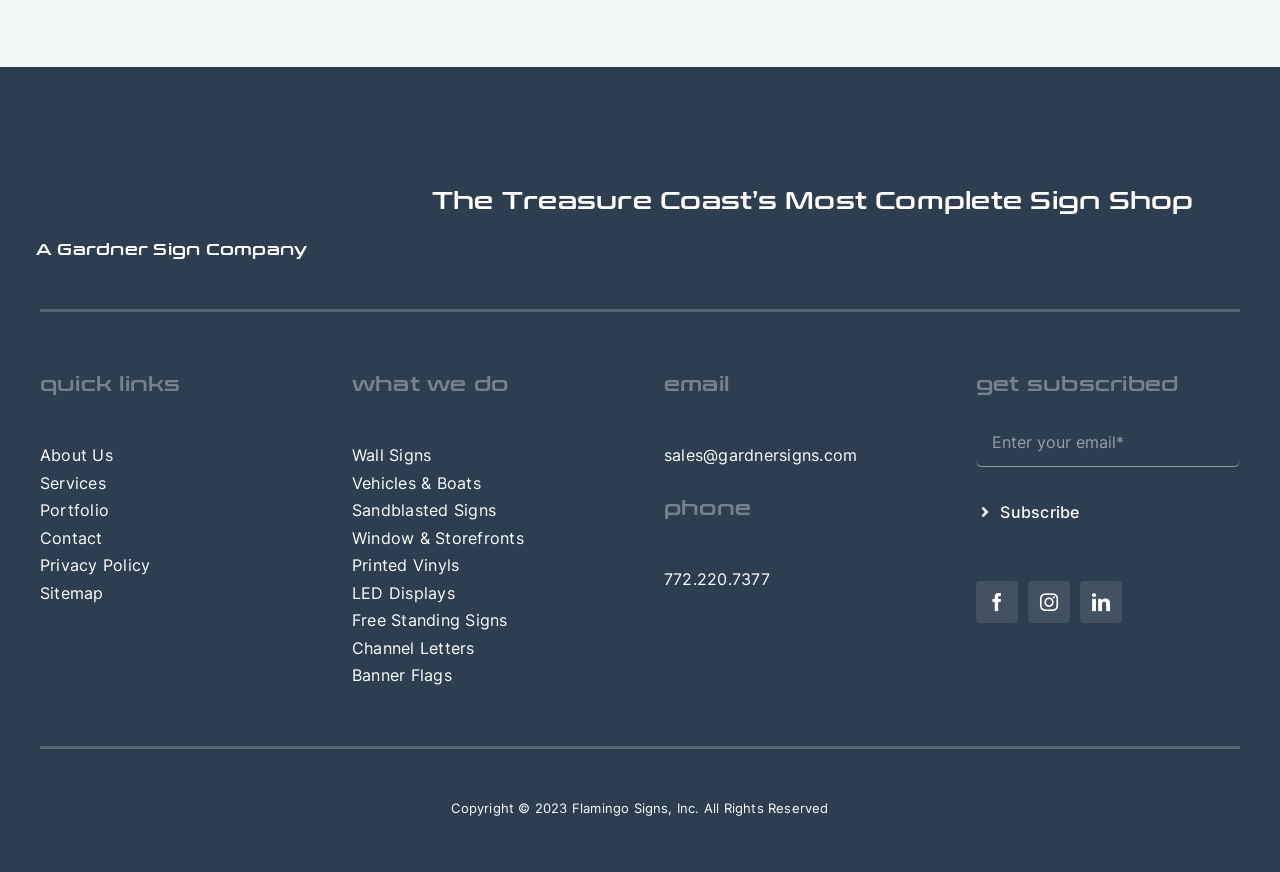Identify the coordinates of the bounding box for the element that must be clicked to accomplish the instruction: "Enter email address".

[0.762, 0.479, 0.969, 0.536]